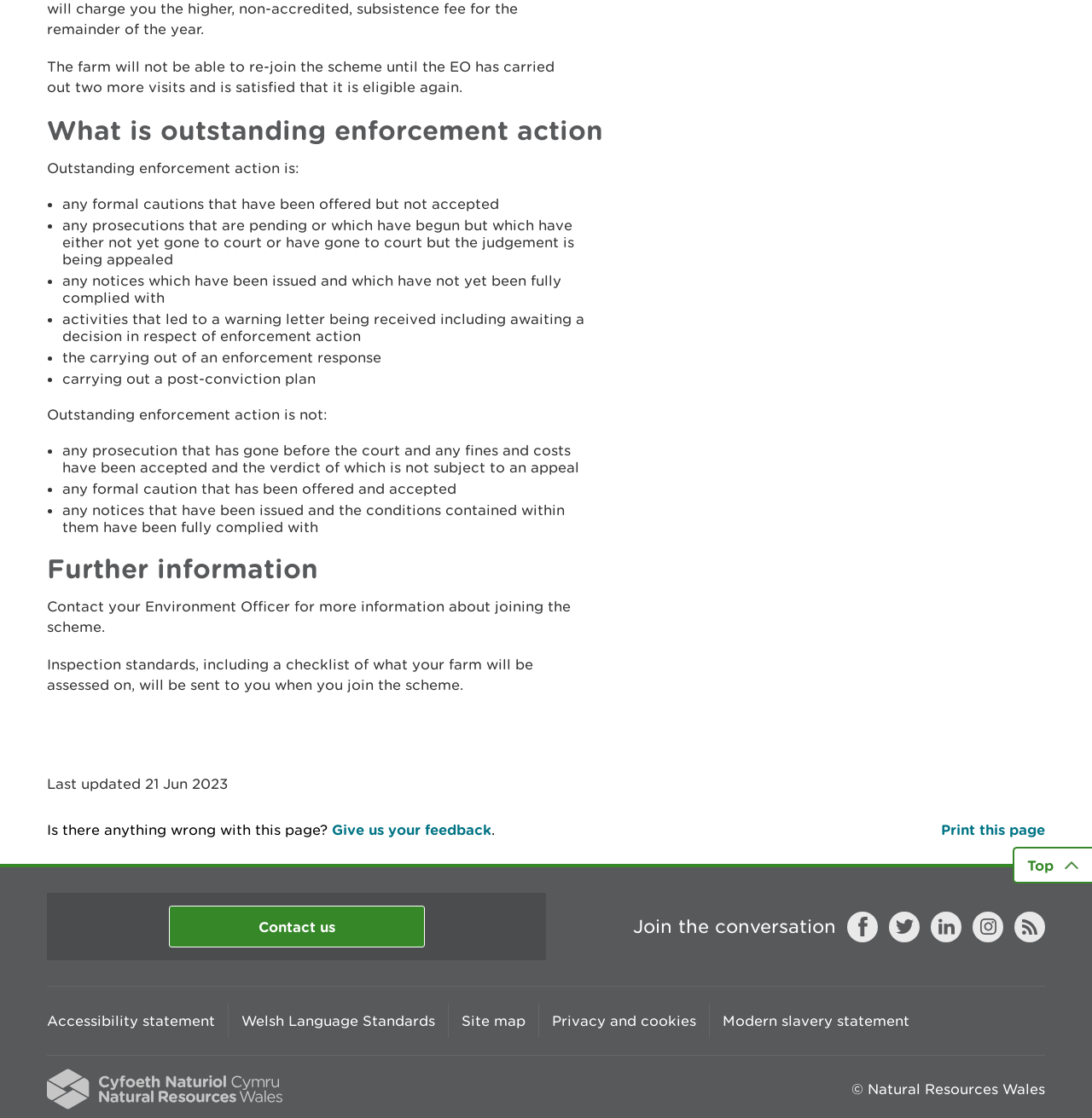Determine the bounding box coordinates of the clickable element necessary to fulfill the instruction: "Click 'Print this page'". Provide the coordinates as four float numbers within the 0 to 1 range, i.e., [left, top, right, bottom].

[0.862, 0.735, 0.957, 0.749]